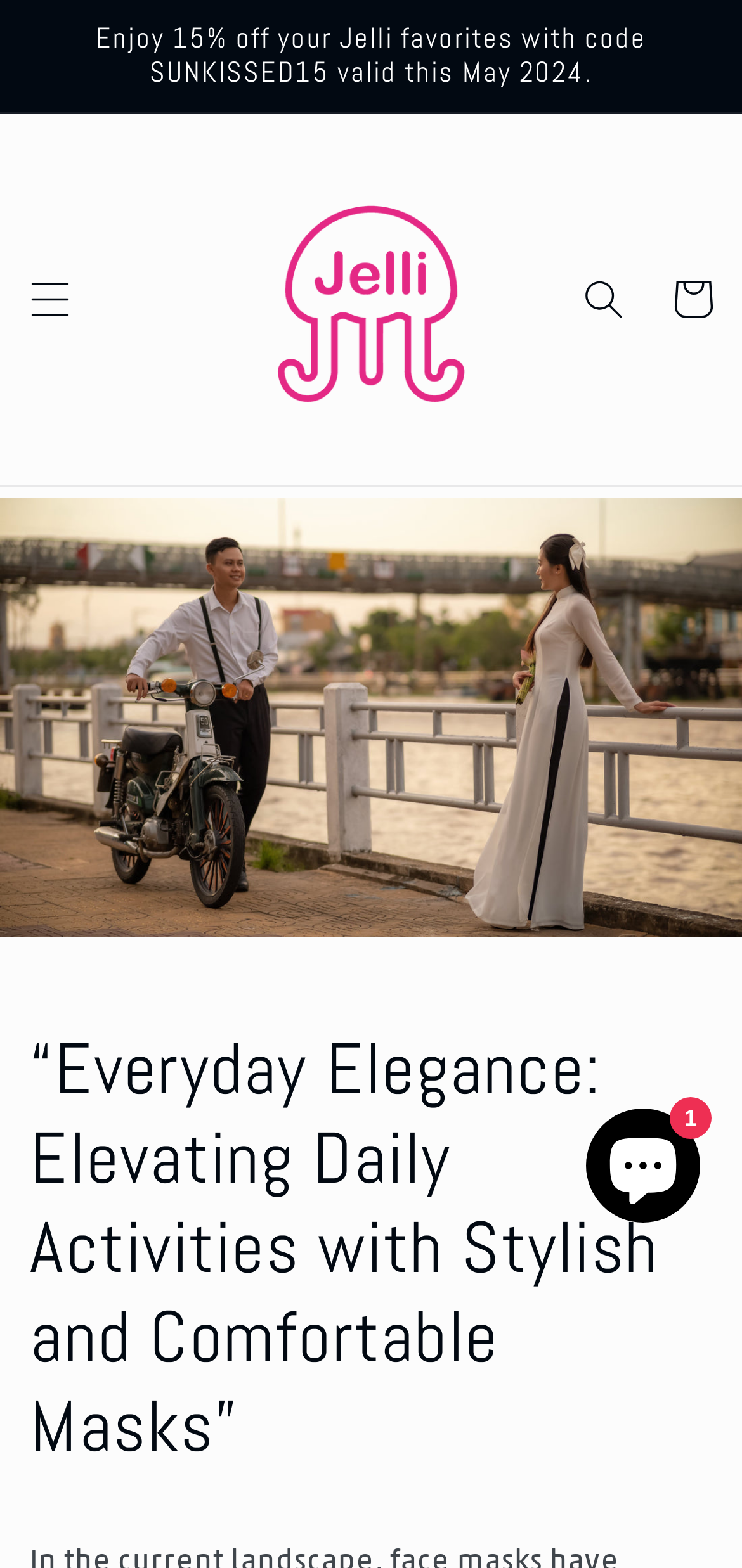Explain the webpage's design and content in an elaborate manner.

The webpage appears to be an e-commerce website, specifically a Shopify online store. At the top, there is an announcement region that spans the entire width of the page, containing a promotional message that reads "Enjoy 15% off your Jelli favorites with code SUNKISSED15 valid this May 2024." Below this, there is a menu button on the left and a search button on the right.

In the center of the page, there is a large image that takes up most of the width, with a heading above it that reads "Everyday Elegance: Elevating Daily Activities with Stylish and Comfortable Masks". This suggests that the webpage is promoting a product or collection related to face masks.

On the top-right corner, there is a cart link with an image of a face mask, and a chat window button that is currently expanded, indicating that a customer support chat is available. The chat window has a small icon on the top-left corner.

There are a total of 3 buttons on the page: the menu button, the search button, and the chat window button. There are also 3 images: the JelliM1 logo, the face mask image on the cart link, and the icon on the chat window.